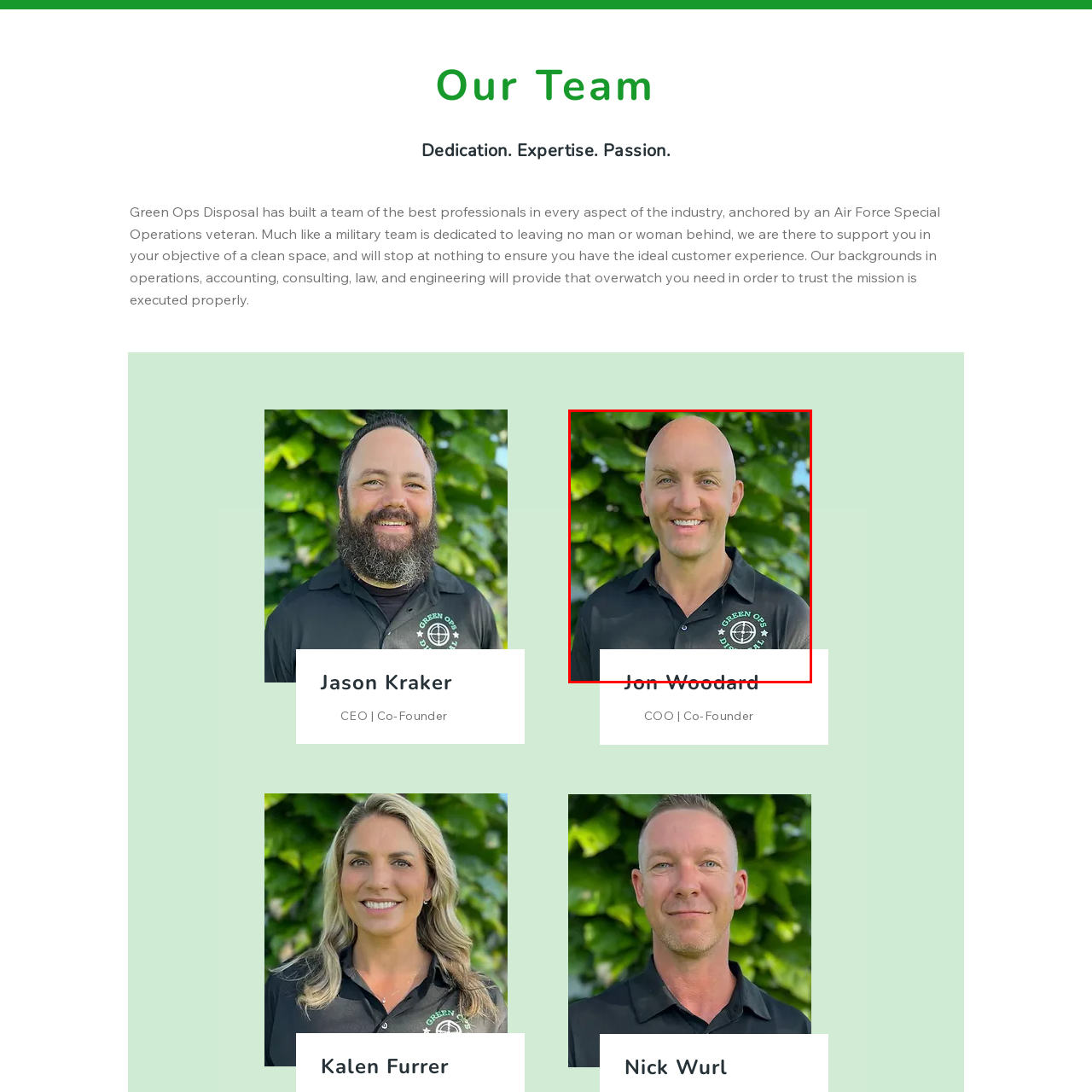What is the color of the backdrop behind Jon Woodard?
Pay attention to the segment of the image within the red bounding box and offer a detailed answer to the question.

Behind him is a vibrant green backdrop of foliage, indicating a commitment to an eco-friendly and clean environment, which aligns with the company's mission.